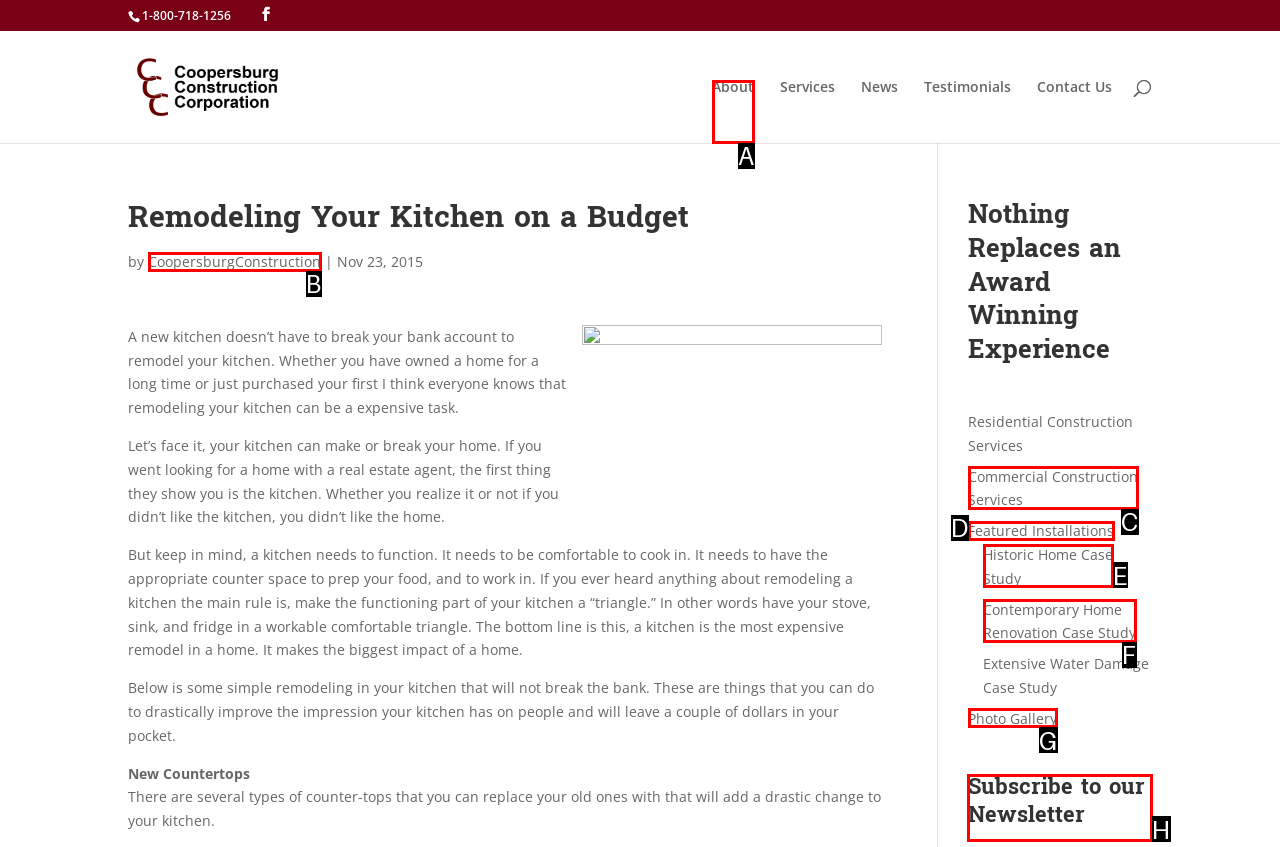Which HTML element should be clicked to complete the task: Subscribe to the newsletter? Answer with the letter of the corresponding option.

H